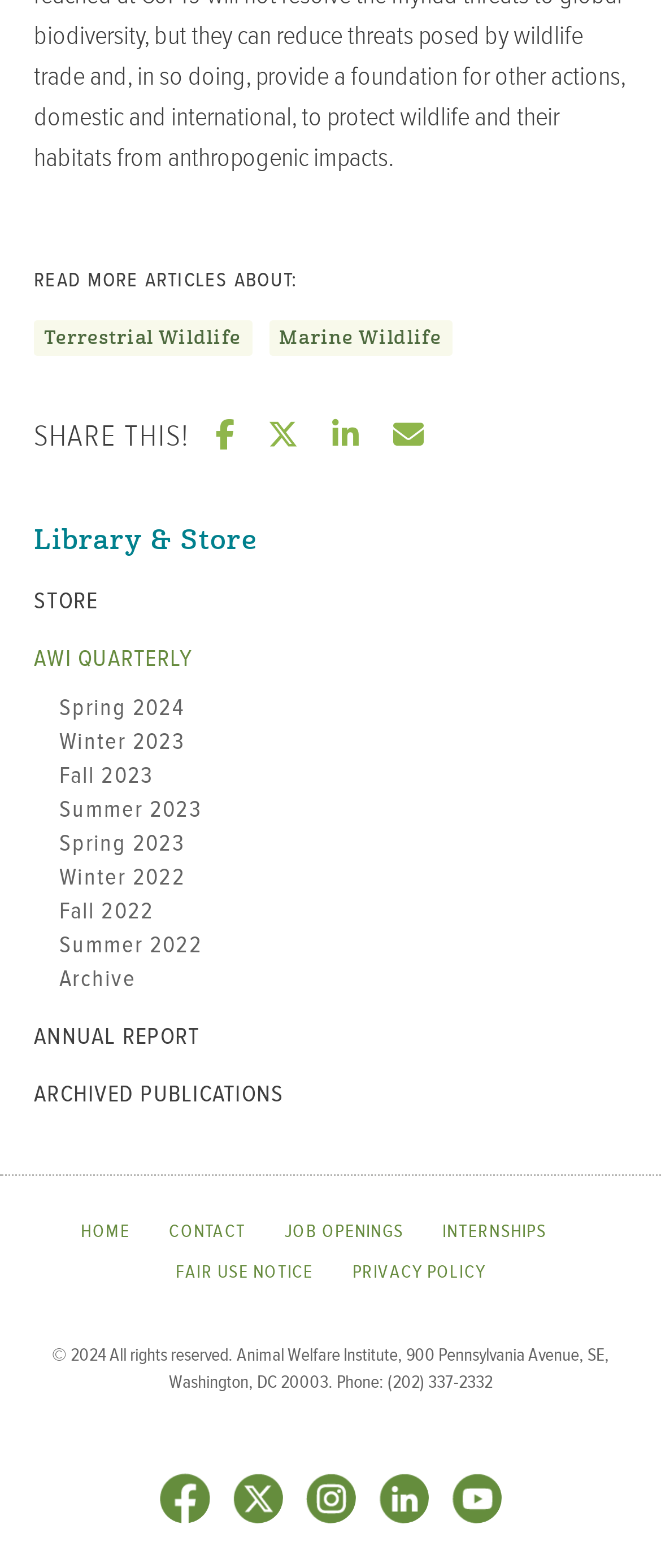What is the main topic of the webpage?
Using the visual information, answer the question in a single word or phrase.

Animal Welfare